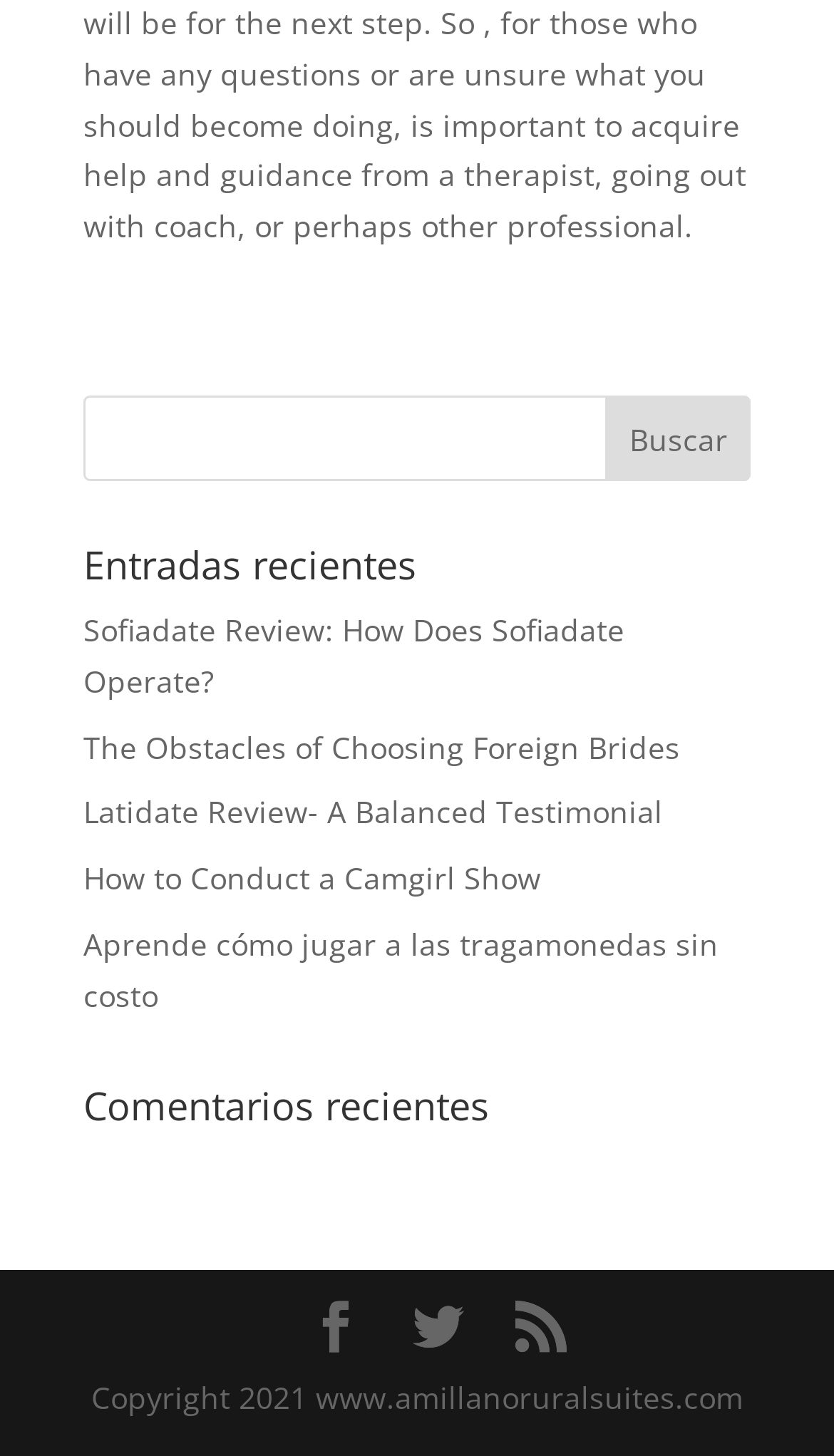What is the purpose of the search bar?
Relying on the image, give a concise answer in one word or a brief phrase.

To search content